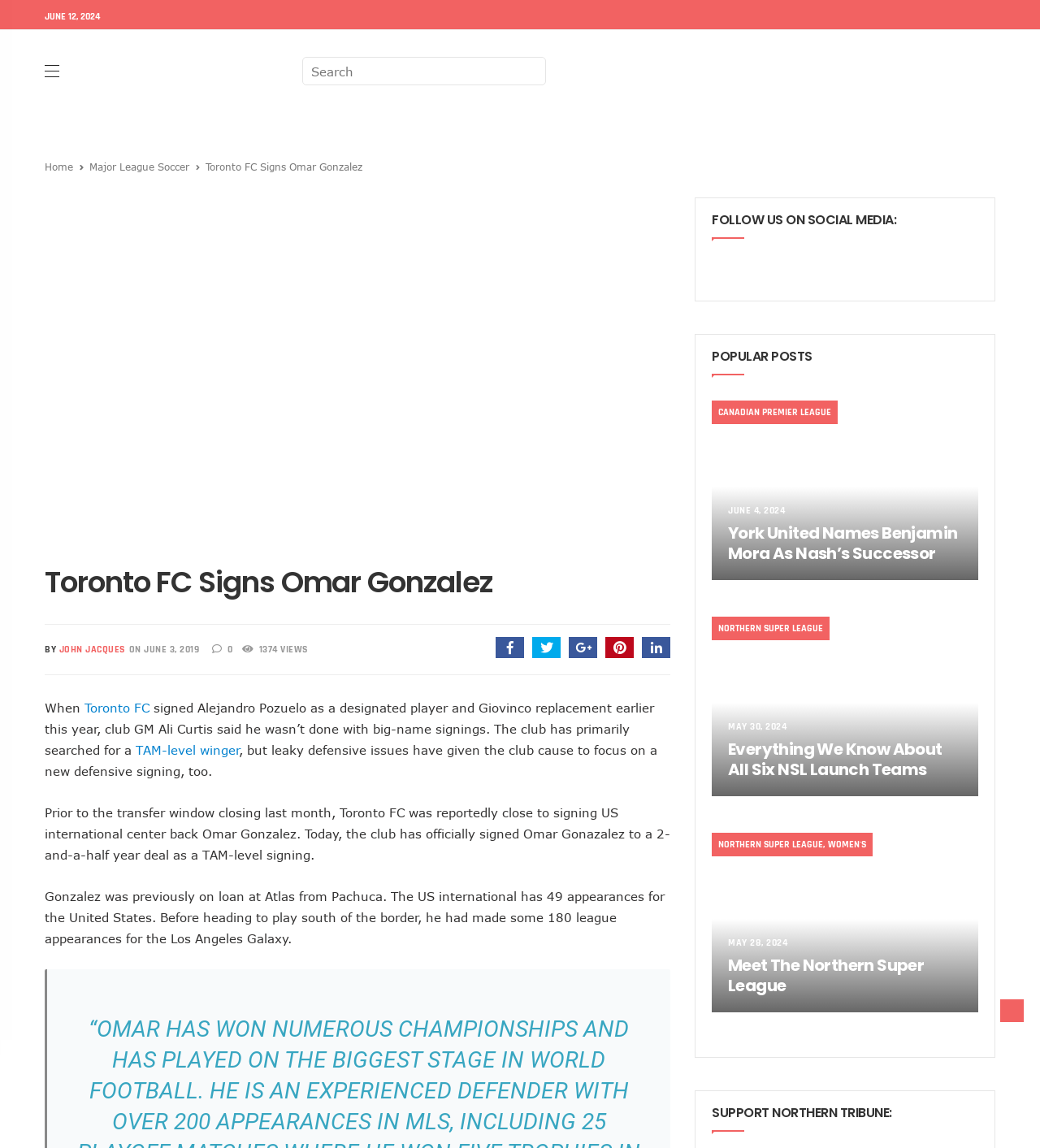Identify the bounding box coordinates for the element you need to click to achieve the following task: "Follow Us on Facebook". Provide the bounding box coordinates as four float numbers between 0 and 1, in the form [left, top, right, bottom].

[0.684, 0.223, 0.709, 0.246]